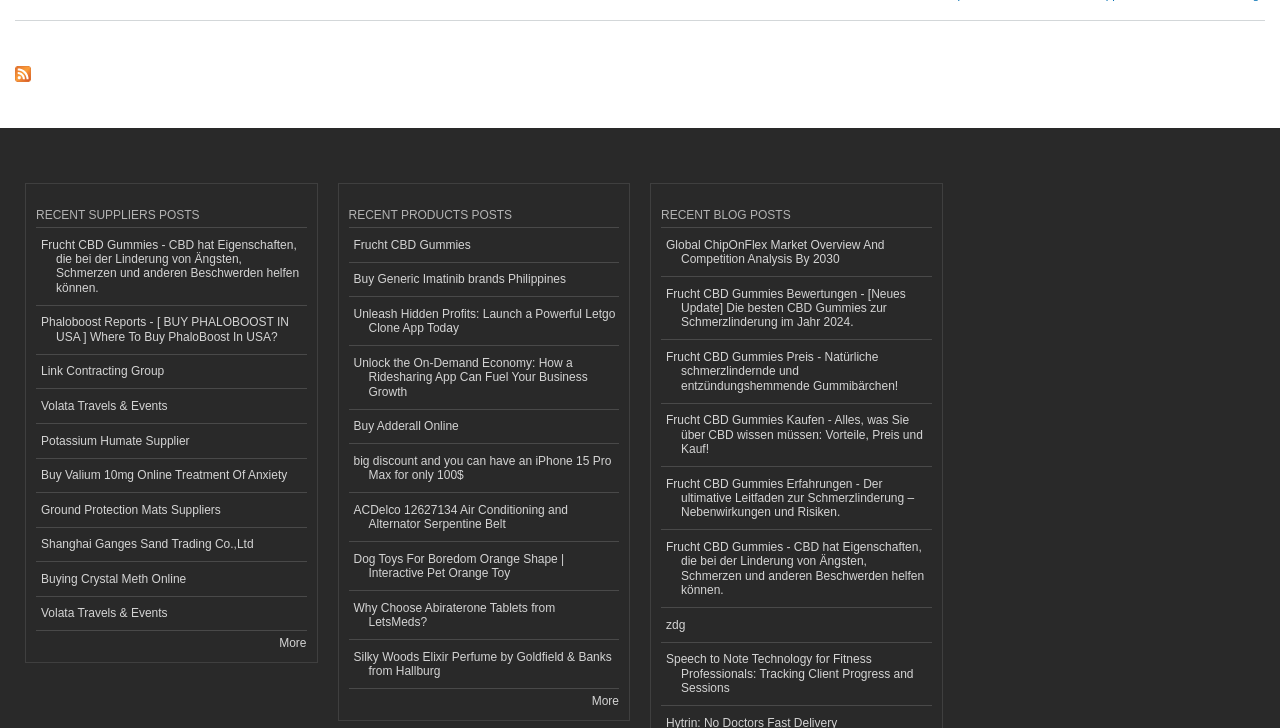Find the bounding box coordinates of the area to click in order to follow the instruction: "Subscribe to RSS".

[0.012, 0.07, 0.024, 0.121]